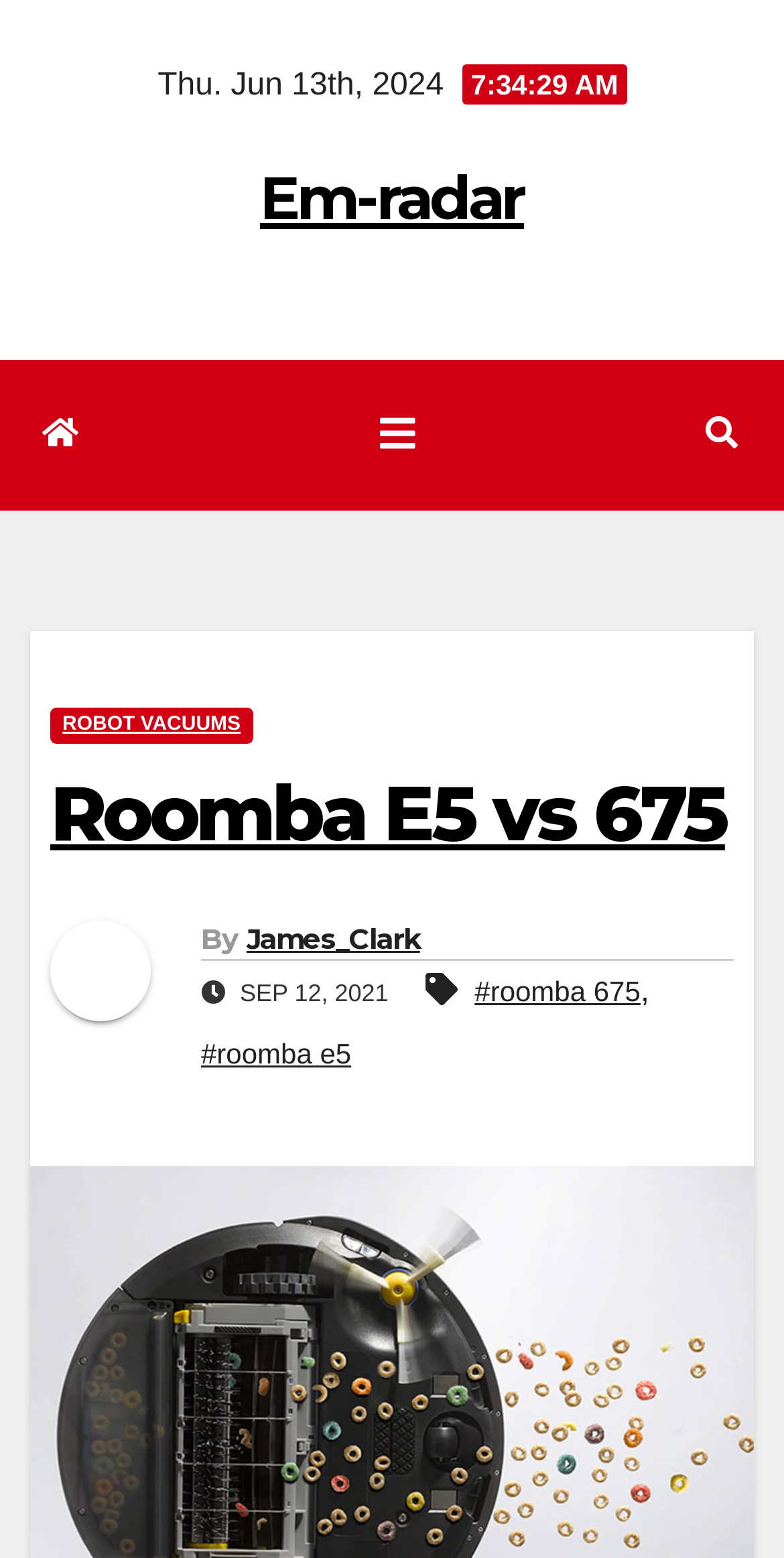Refer to the image and offer a detailed explanation in response to the question: What is the category of the article?

I found the category of the article by looking at the link element that says 'ROBOT VACUUMS' which is located in the menu.